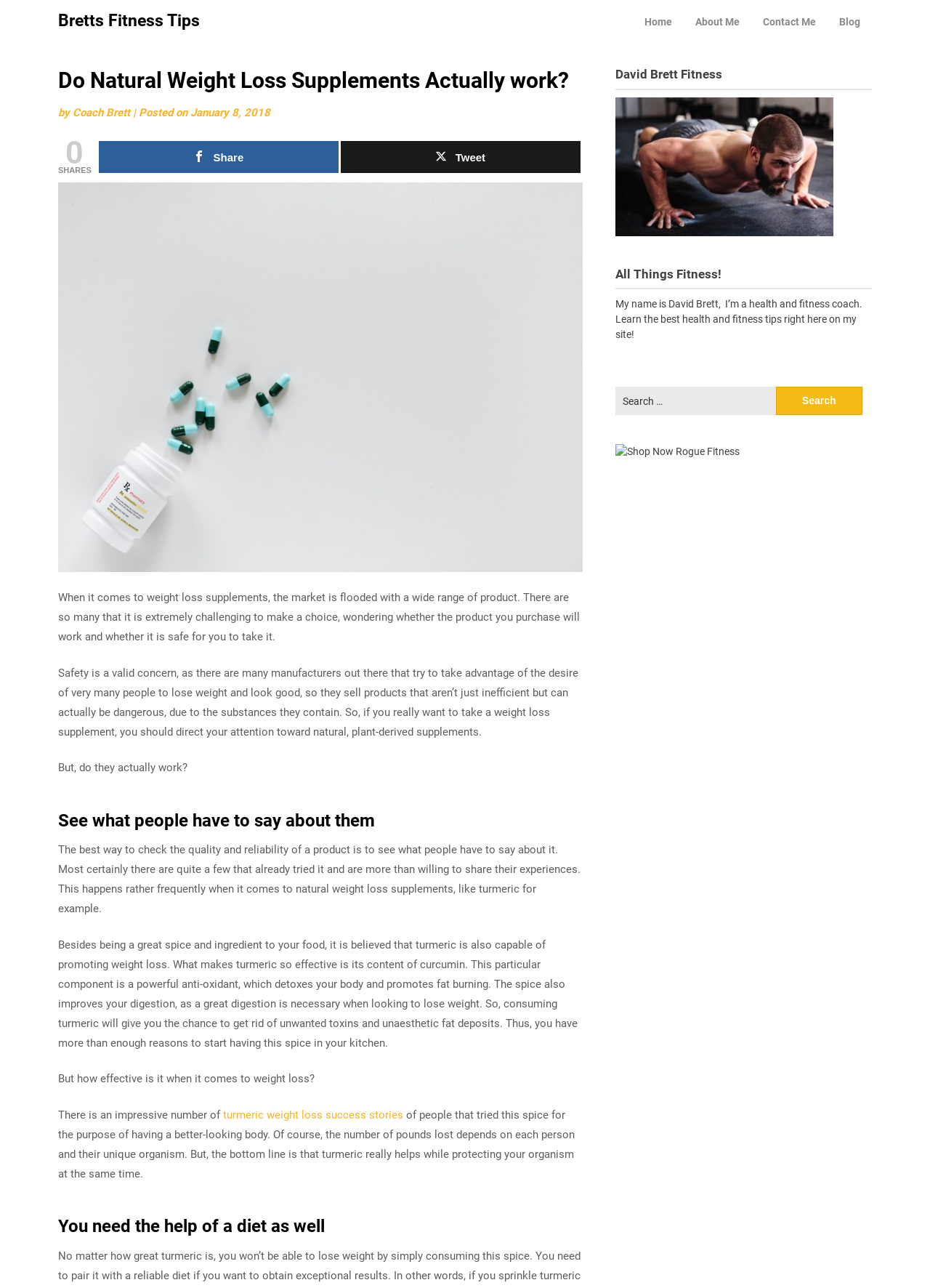Locate the bounding box coordinates of the element you need to click to accomplish the task described by this instruction: "Shop Now at Rogue Fitness".

[0.661, 0.42, 0.795, 0.429]